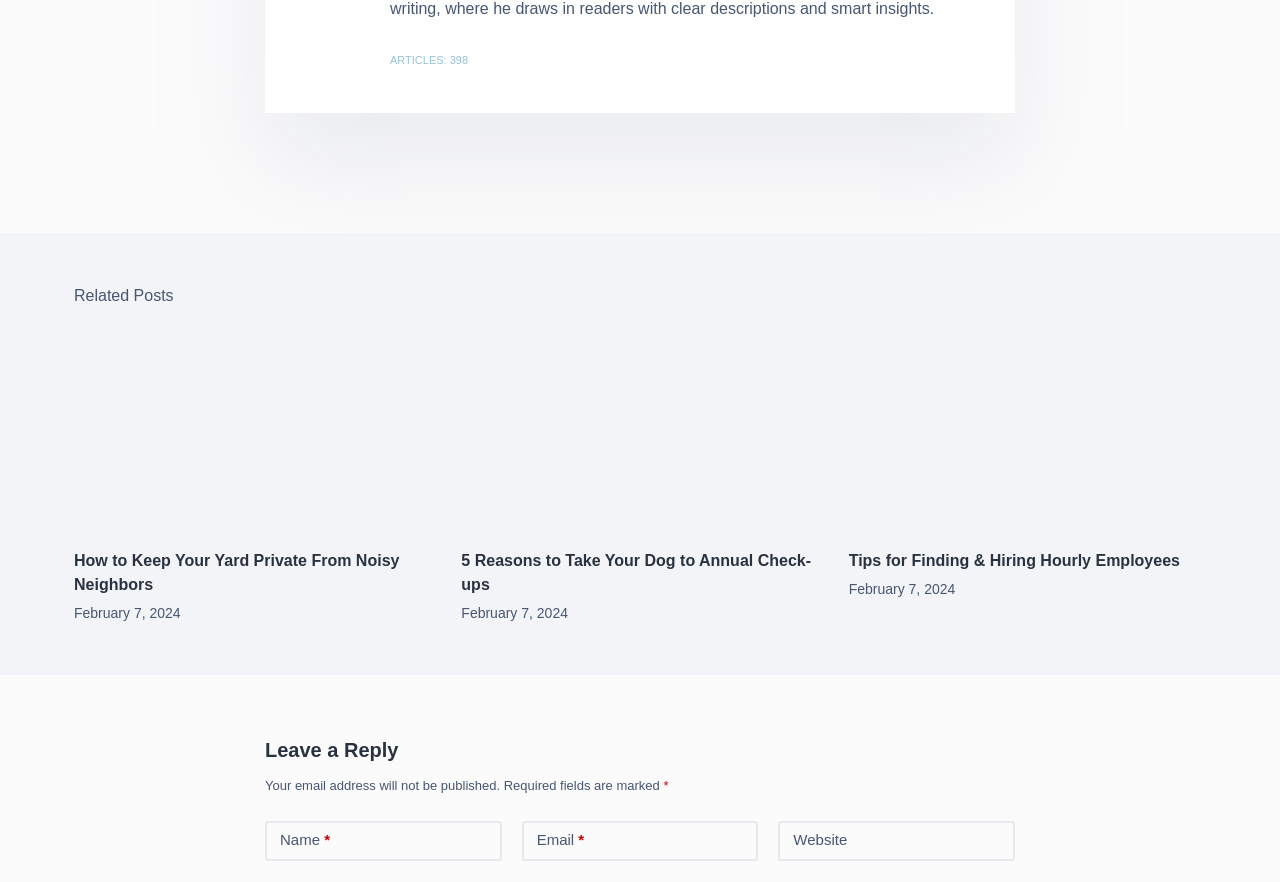Please specify the bounding box coordinates for the clickable region that will help you carry out the instruction: "Click on the article 'Tips for Finding & Hiring Hourly Employees'".

[0.663, 0.378, 0.942, 0.606]